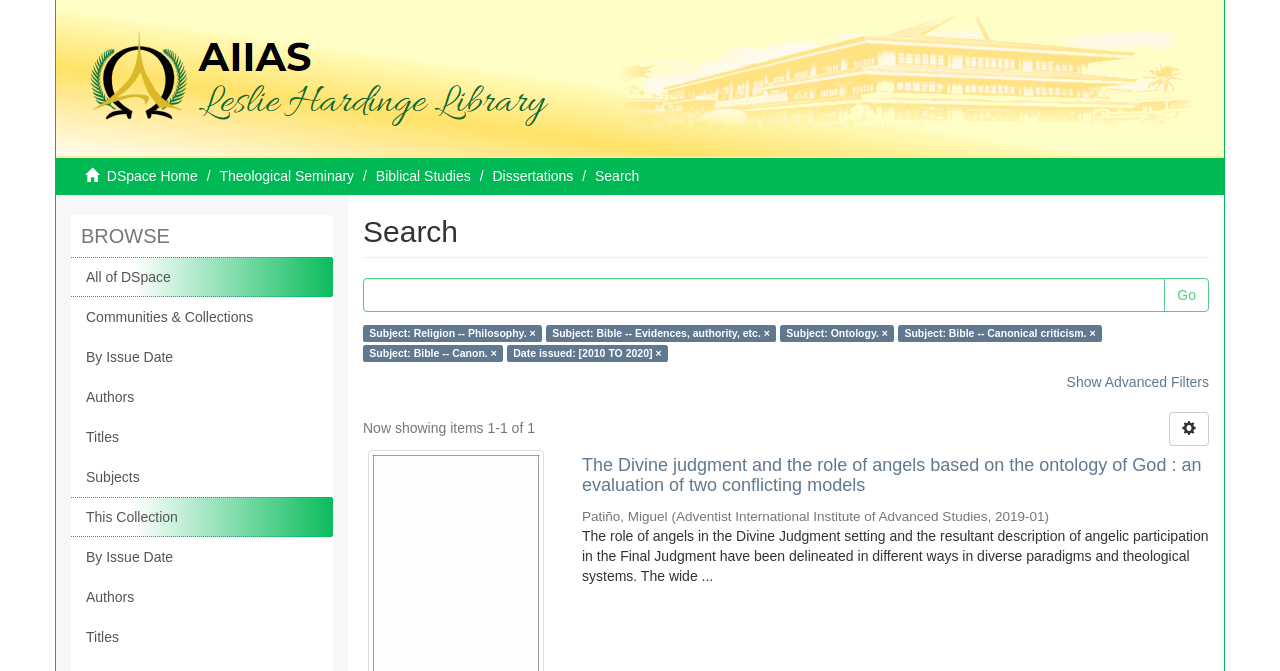Identify the bounding box coordinates of the clickable section necessary to follow the following instruction: "Search for something". The coordinates should be presented as four float numbers from 0 to 1, i.e., [left, top, right, bottom].

[0.284, 0.414, 0.91, 0.465]